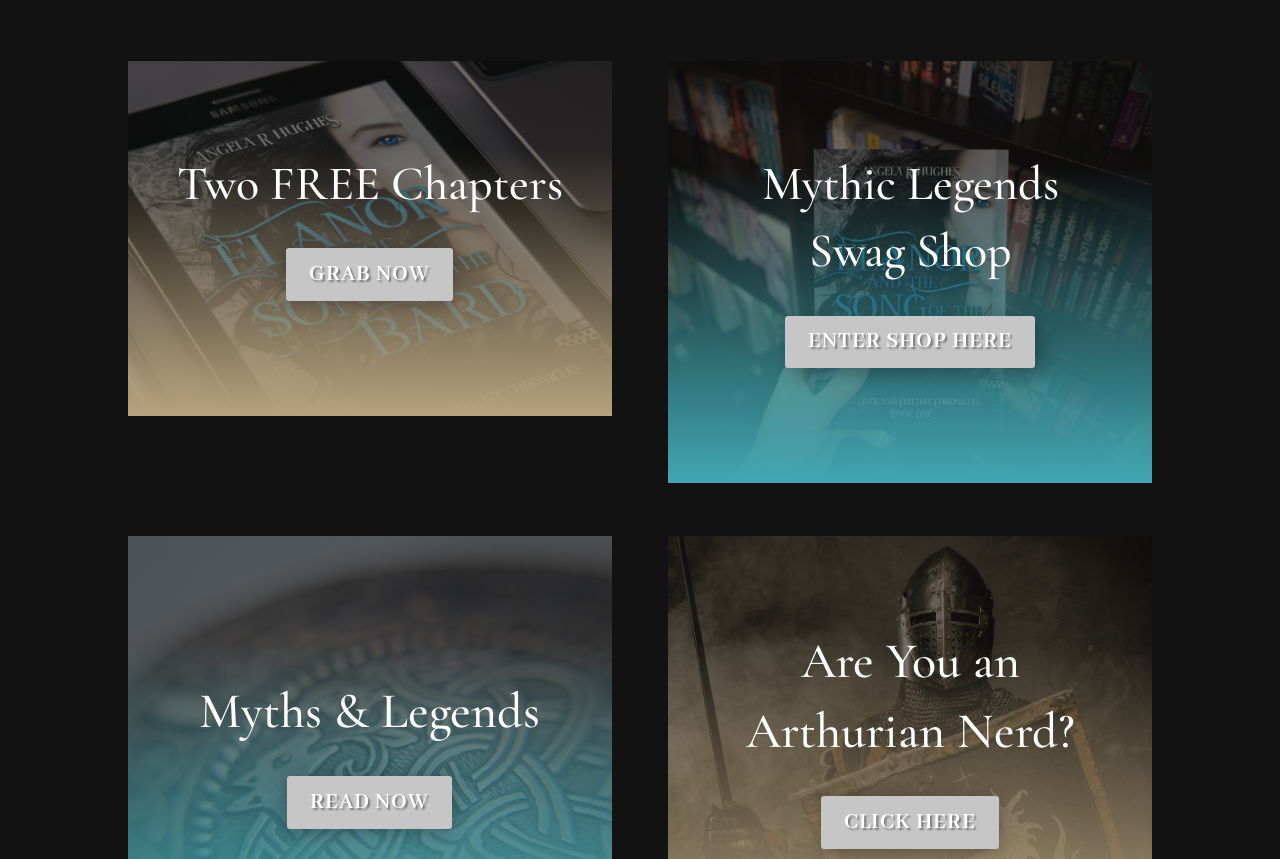Can you find the bounding box coordinates for the UI element given this description: "enter shop here"? Provide the coordinates as four float numbers between 0 and 1: [left, top, right, bottom].

[0.613, 0.367, 0.809, 0.429]